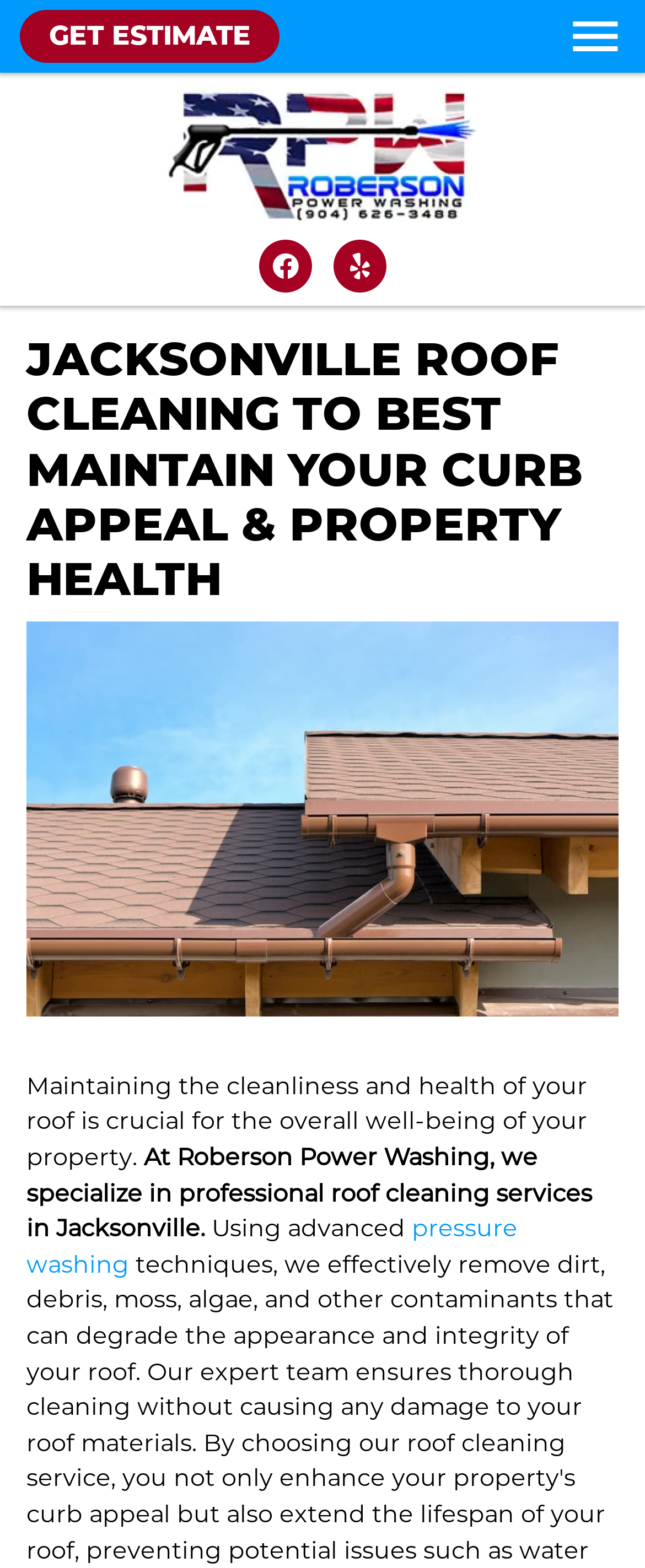Use a single word or phrase to answer the following:
What is the method used for roof cleaning?

Pressure washing